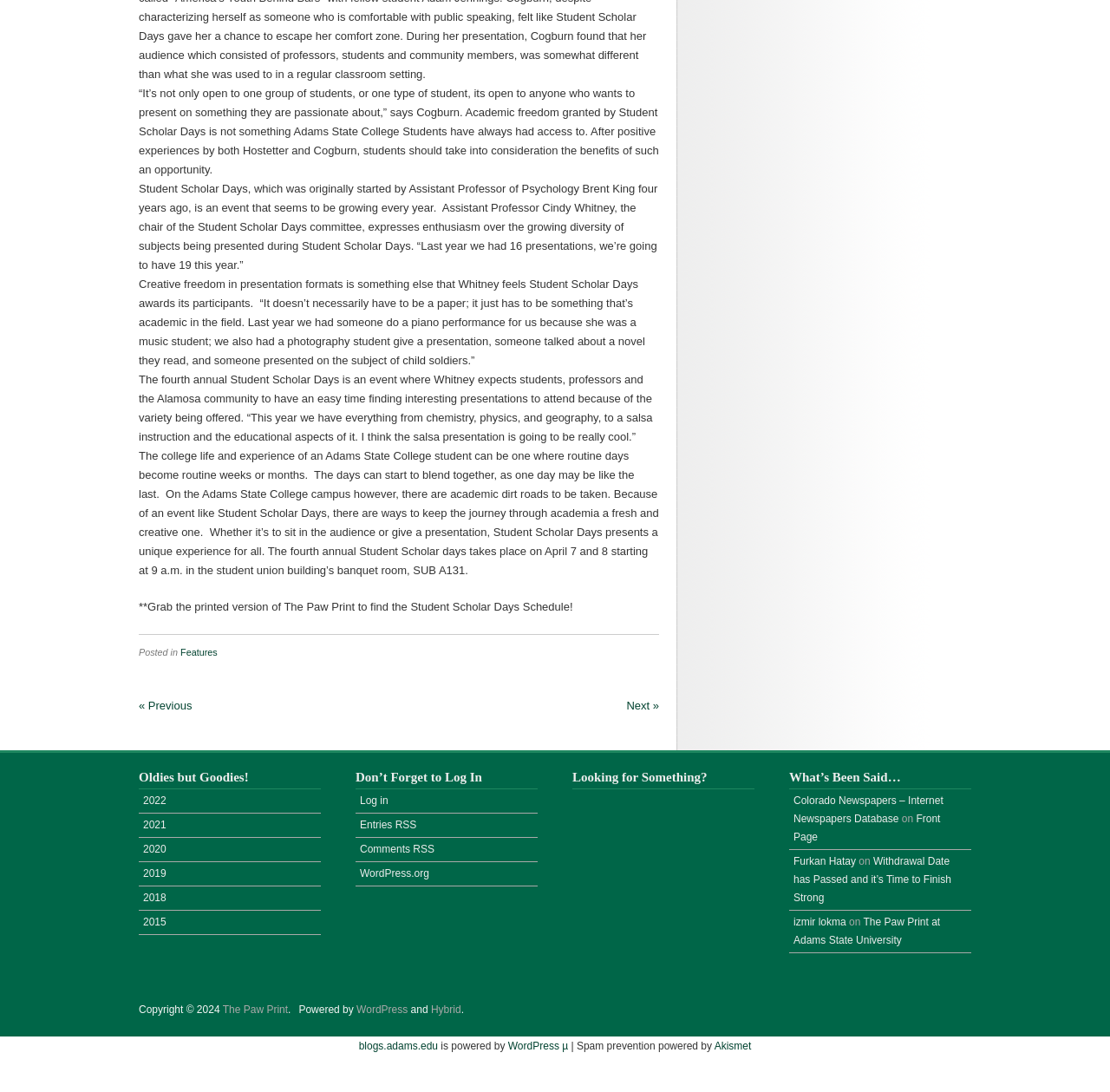Based on what you see in the screenshot, provide a thorough answer to this question: What is the location of the Student Scholar Days event?

The text specifies that the fourth annual Student Scholar Days takes place in the student union building’s banquet room, SUB A131.